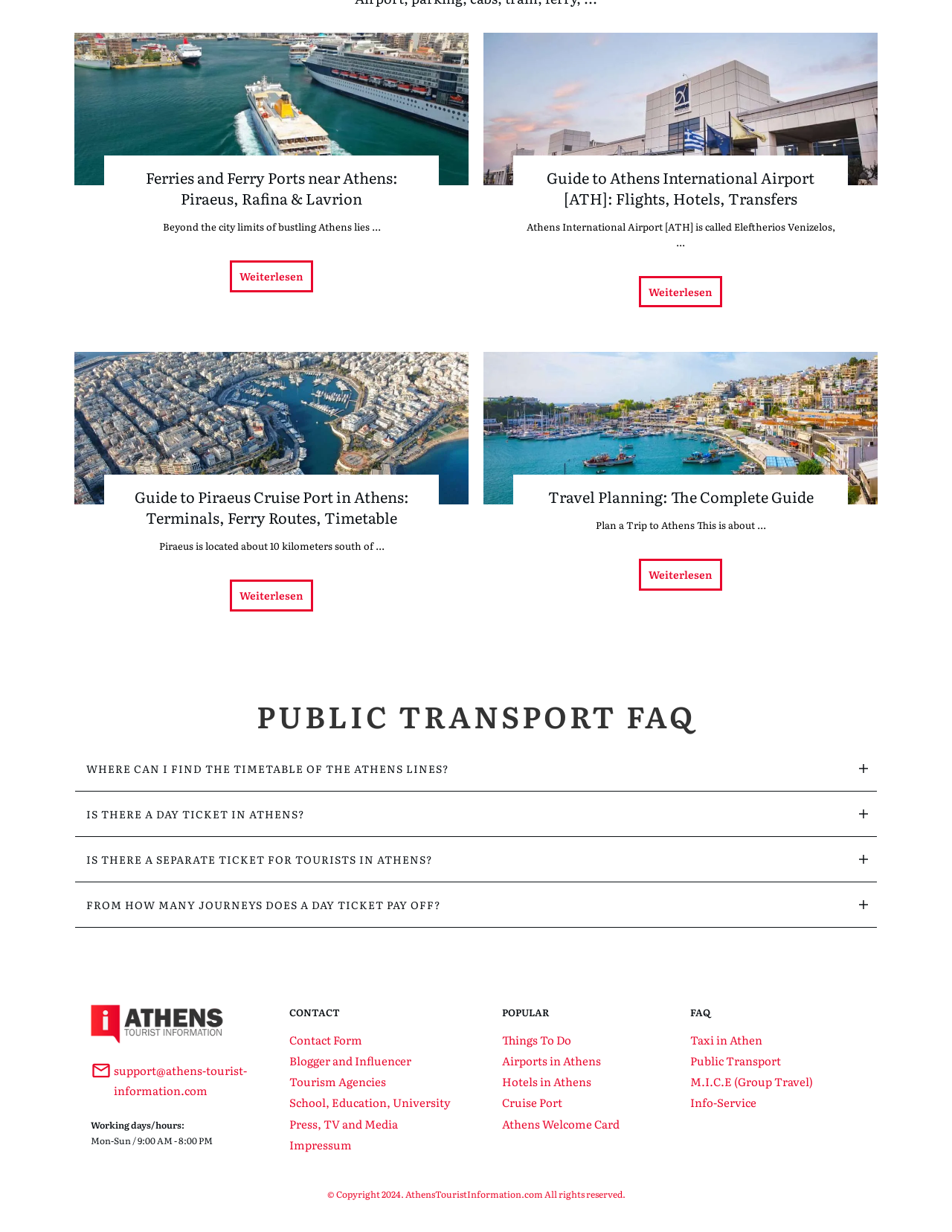Find the bounding box coordinates of the element to click in order to complete the given instruction: "Learn about Guide to Athens International Airport."

[0.574, 0.135, 0.855, 0.17]